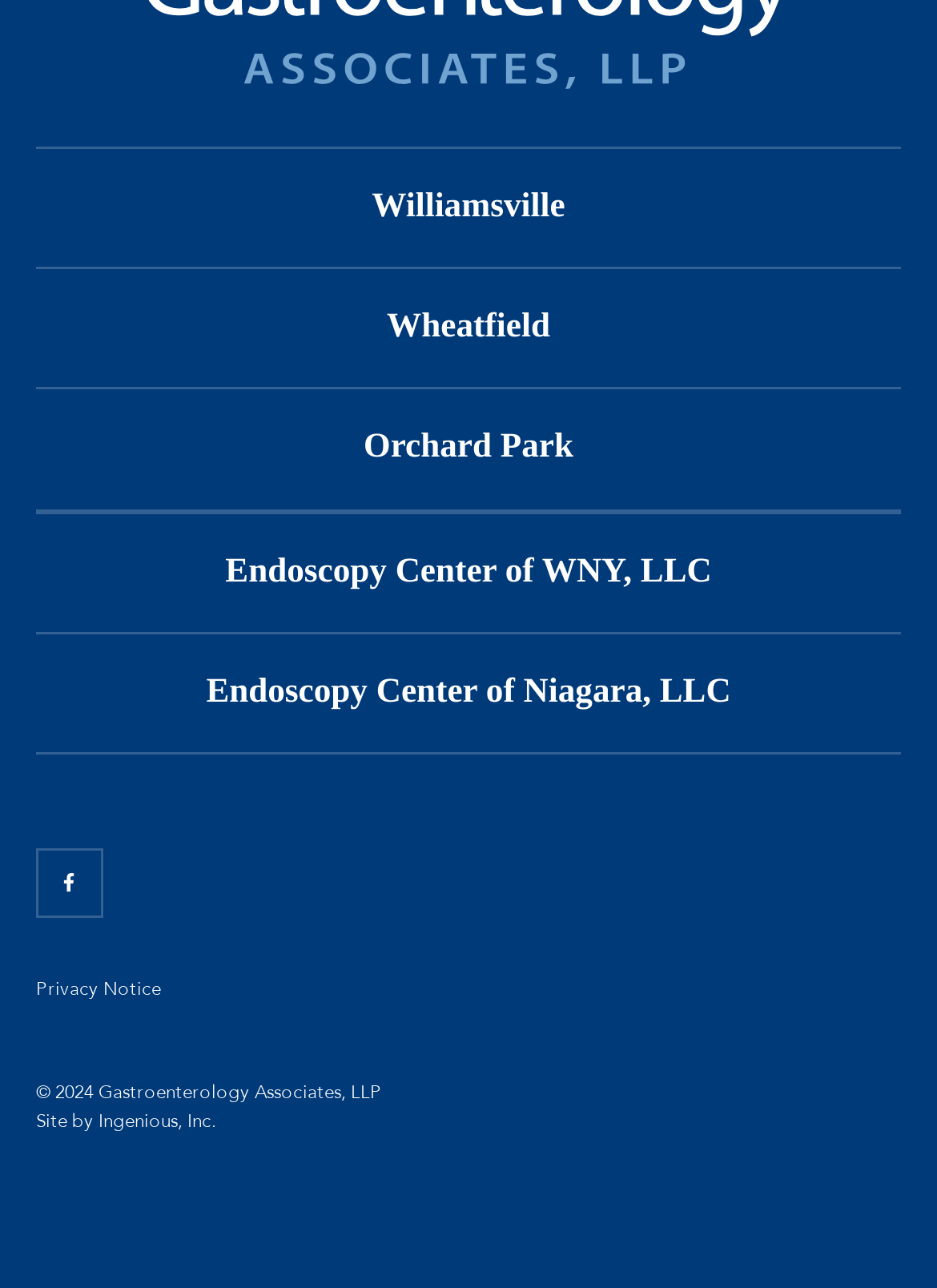Specify the bounding box coordinates of the element's area that should be clicked to execute the given instruction: "visit Williamsville". The coordinates should be four float numbers between 0 and 1, i.e., [left, top, right, bottom].

[0.038, 0.145, 0.603, 0.175]